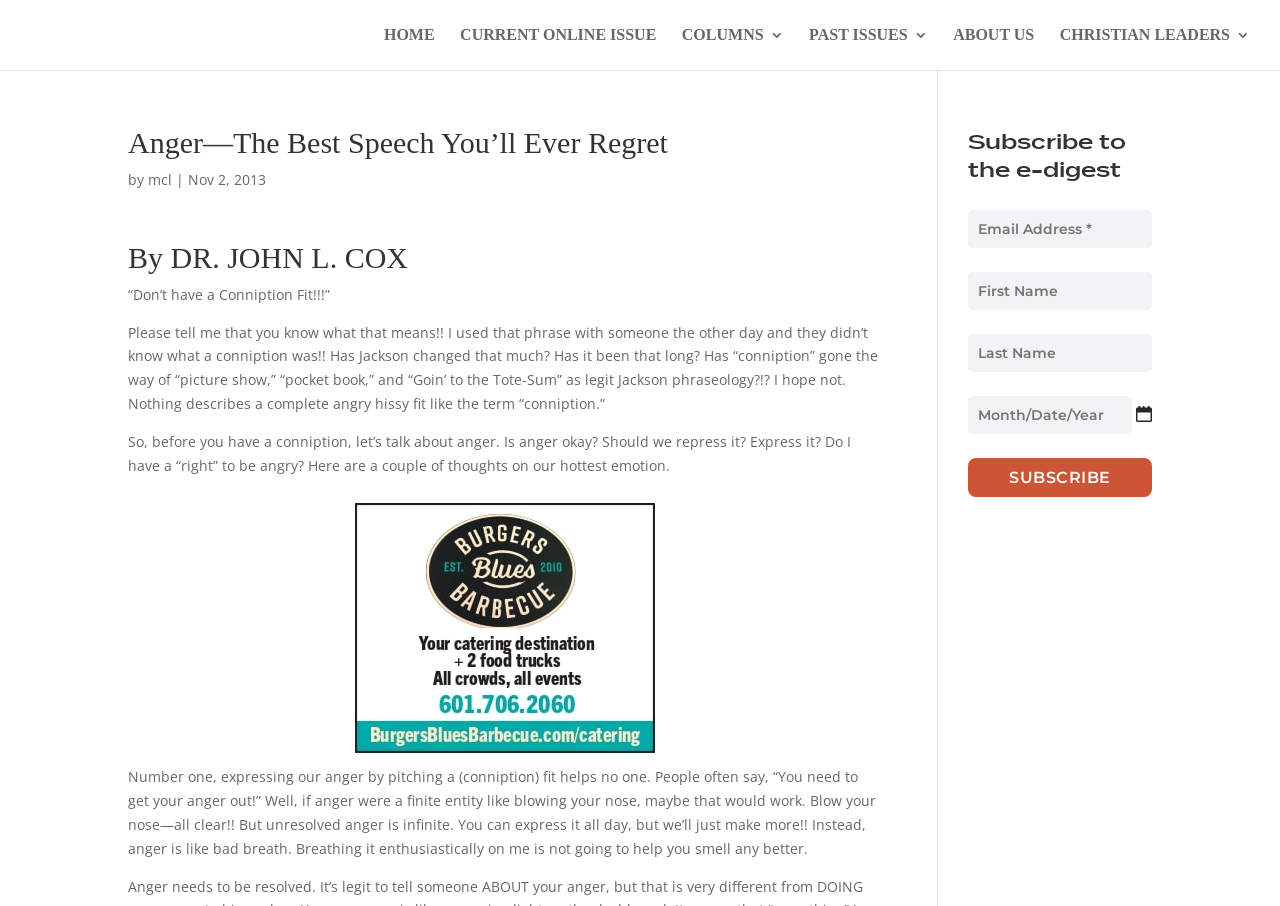Please locate the bounding box coordinates of the element that should be clicked to complete the given instruction: "Subscribe to the e-digest".

[0.756, 0.506, 0.9, 0.549]